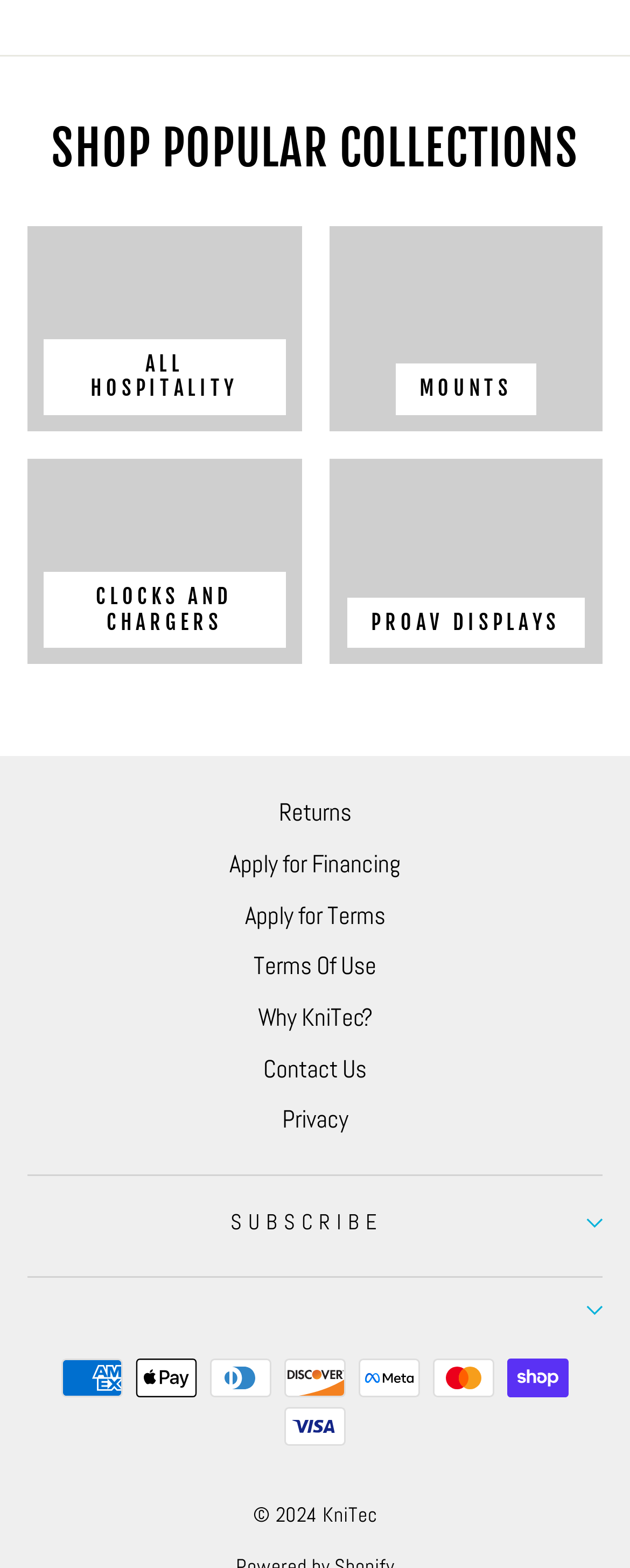What is the purpose of the 'SUBSCRIBE' button?
Please respond to the question with a detailed and thorough explanation.

The 'SUBSCRIBE' button is likely used to subscribe to a newsletter or promotional emails from the website, as it is a common practice on e-commerce websites to have a subscription option.